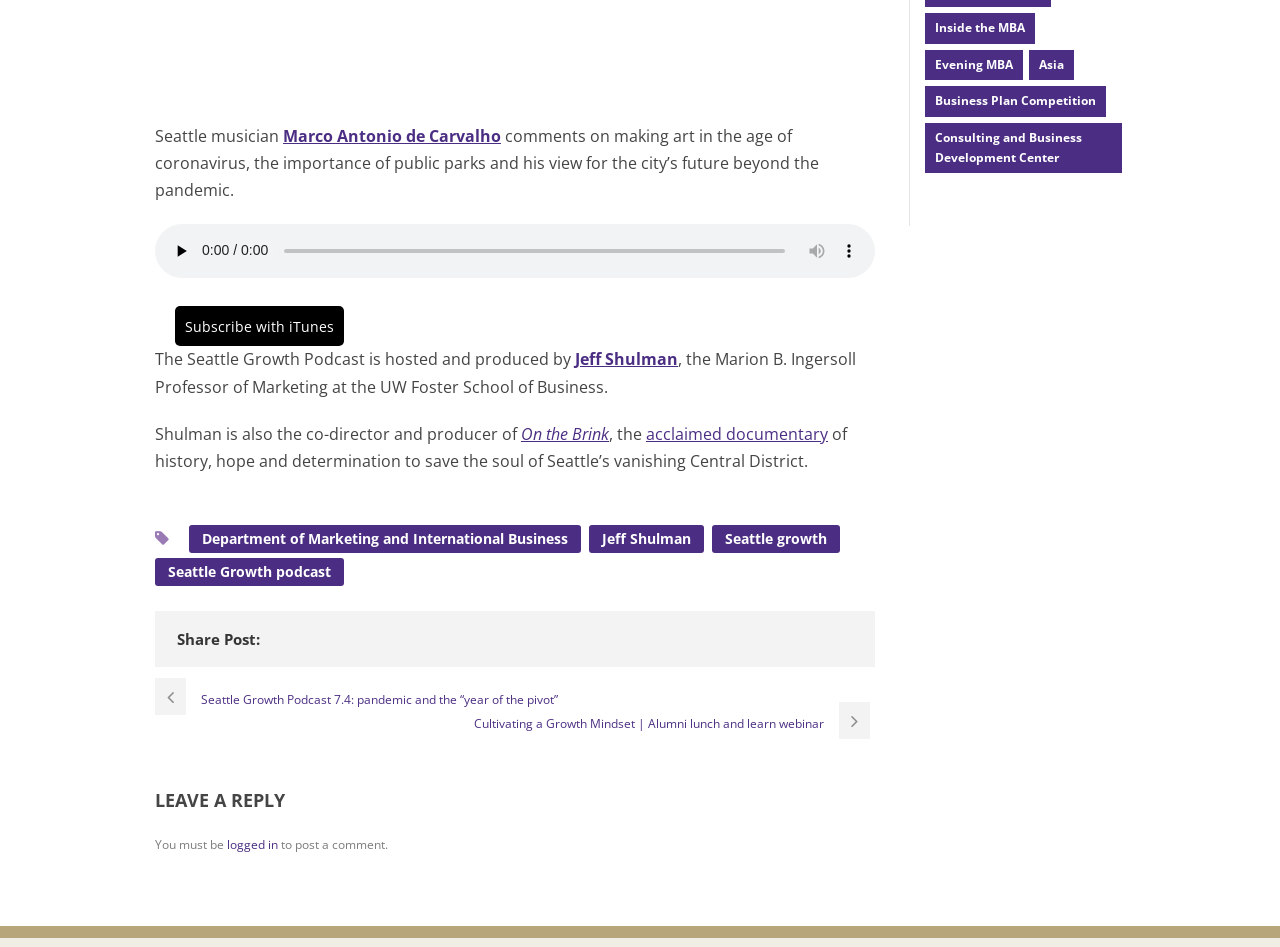Provide the bounding box coordinates, formatted as (top-left x, top-left y, bottom-right x, bottom-right y), with all values being floating point numbers between 0 and 1. Identify the bounding box of the UI element that matches the description: Marco Antonio de Carvalho

[0.221, 0.132, 0.391, 0.155]